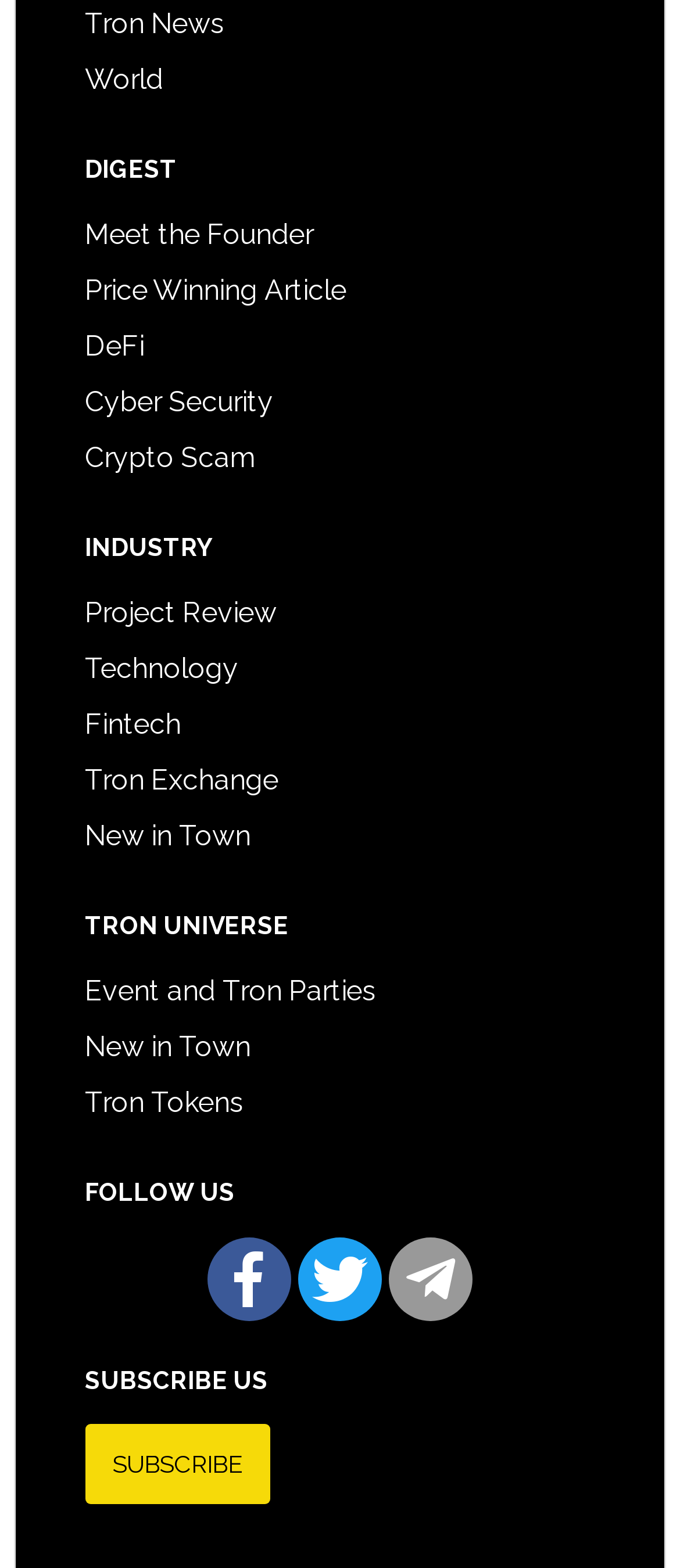What is the last link in the TRON UNIVERSE section?
Based on the image content, provide your answer in one word or a short phrase.

Tron Tokens